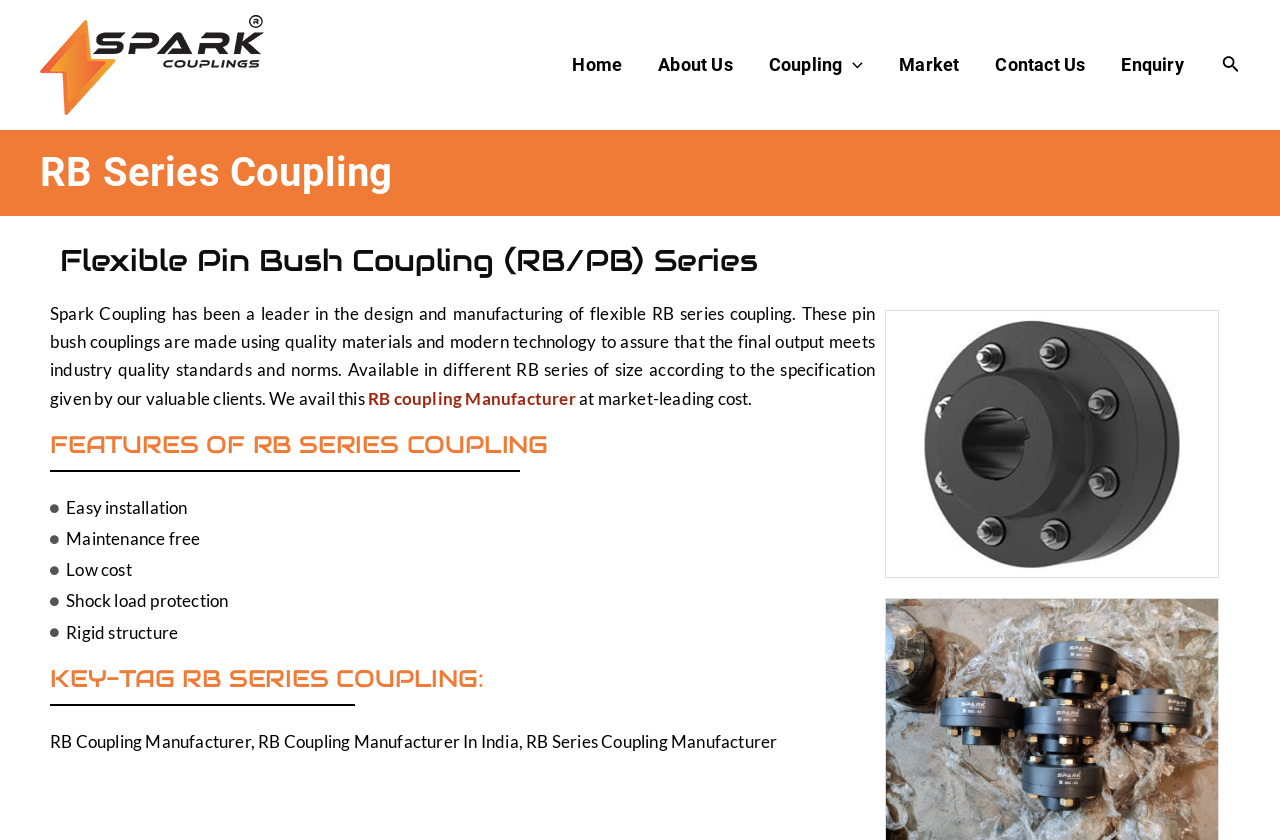Give a one-word or phrase response to the following question: What is the company's role in the industry?

Leader in design and manufacturing